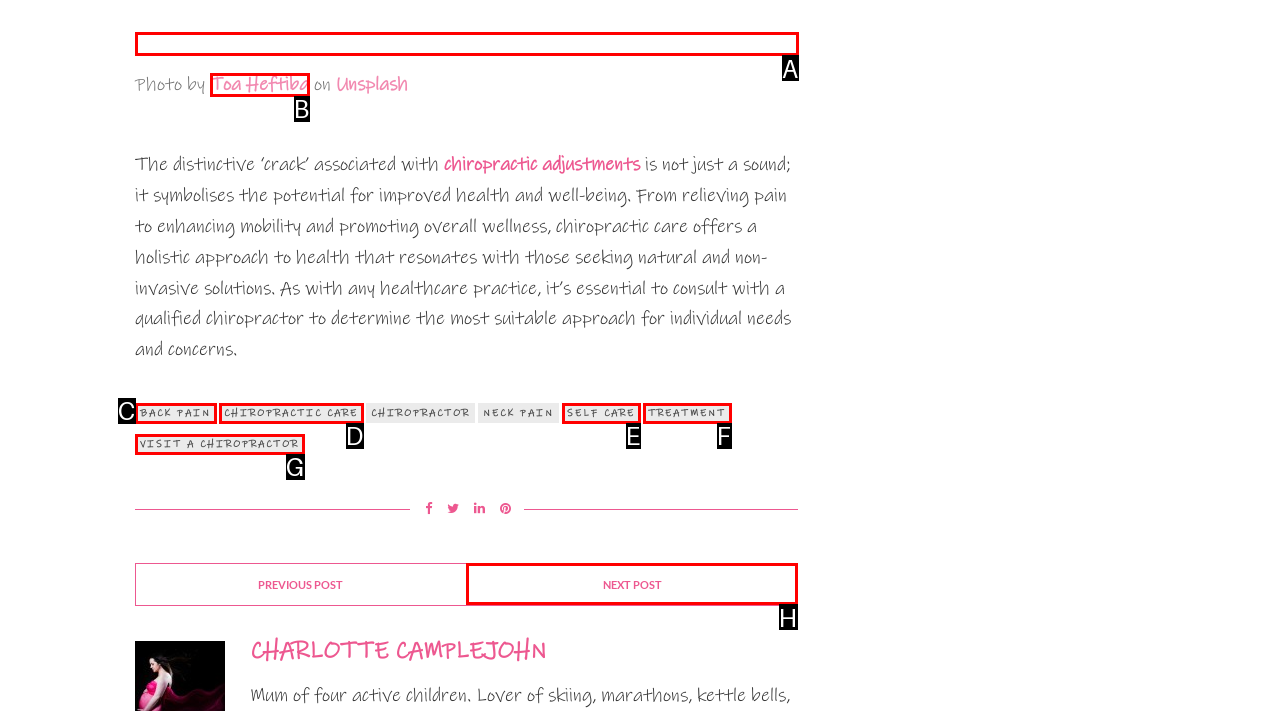Pick the option that best fits the description: visit a chiropractor. Reply with the letter of the matching option directly.

G